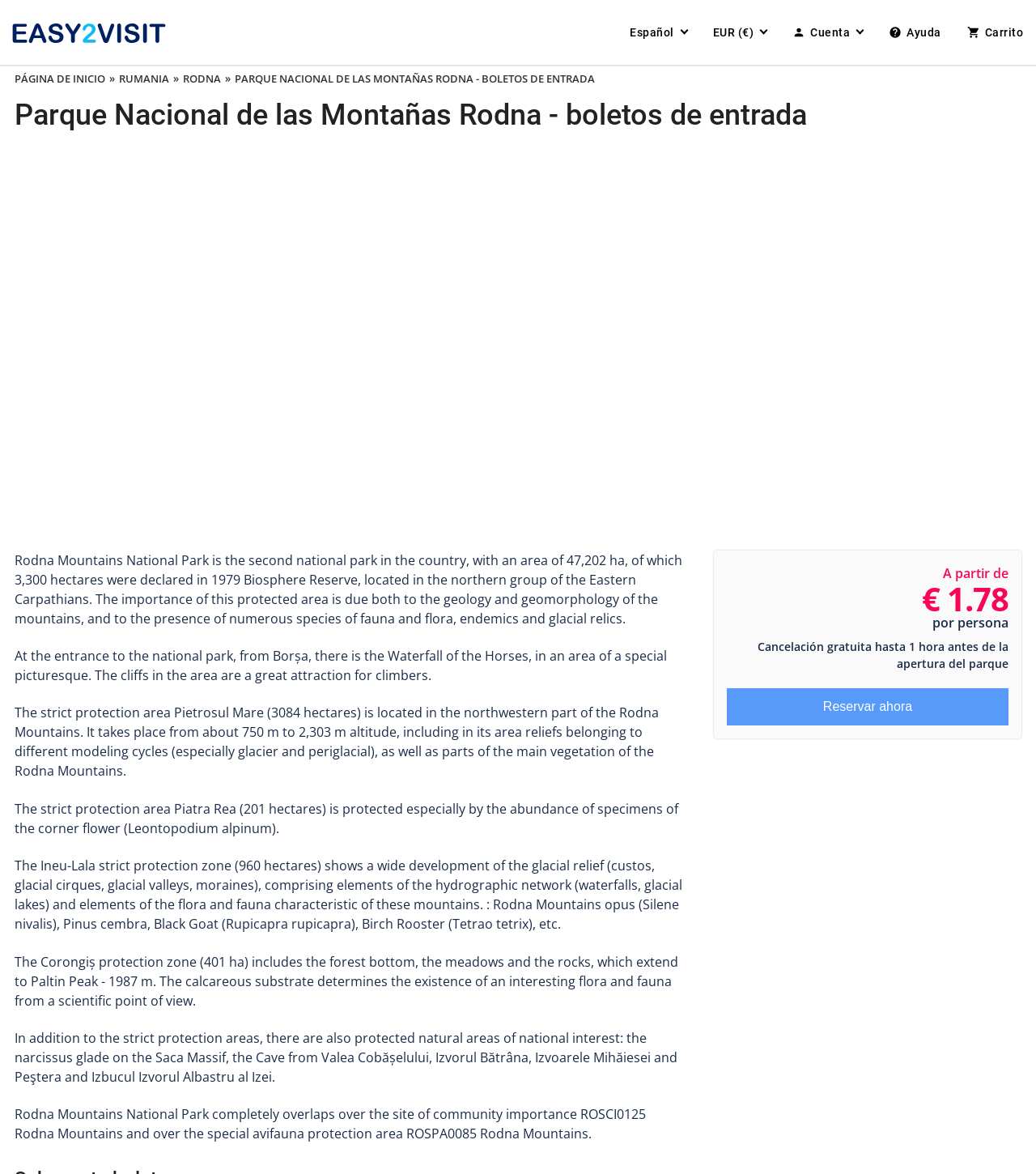Please indicate the bounding box coordinates for the clickable area to complete the following task: "Add to wishlist". The coordinates should be specified as four float numbers between 0 and 1, i.e., [left, top, right, bottom].

None